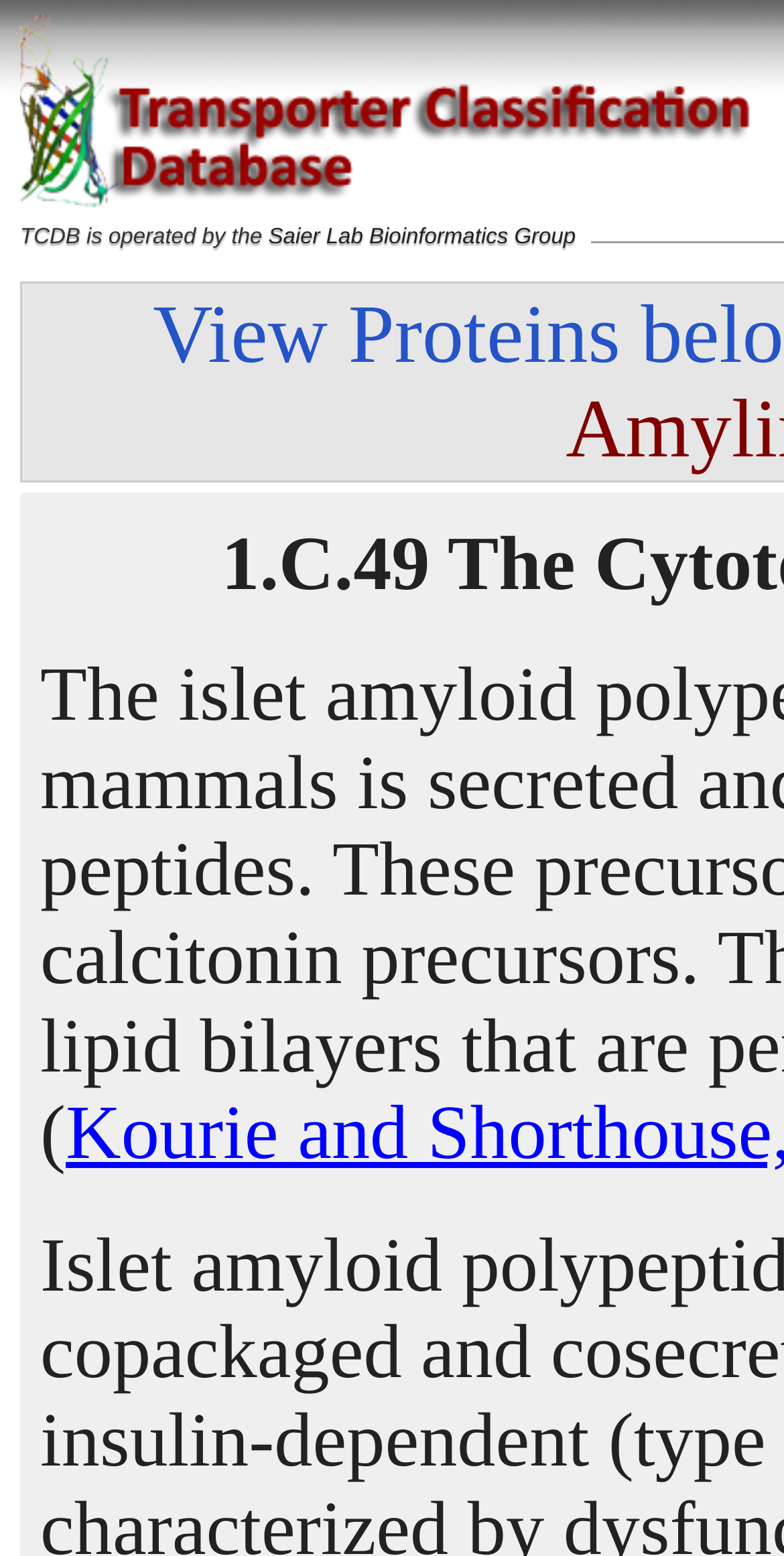Identify the bounding box for the described UI element. Provide the coordinates in (top-left x, top-left y, bottom-right x, bottom-right y) format with values ranging from 0 to 1: TCDB.ORG

[0.714, 0.03, 0.852, 0.044]